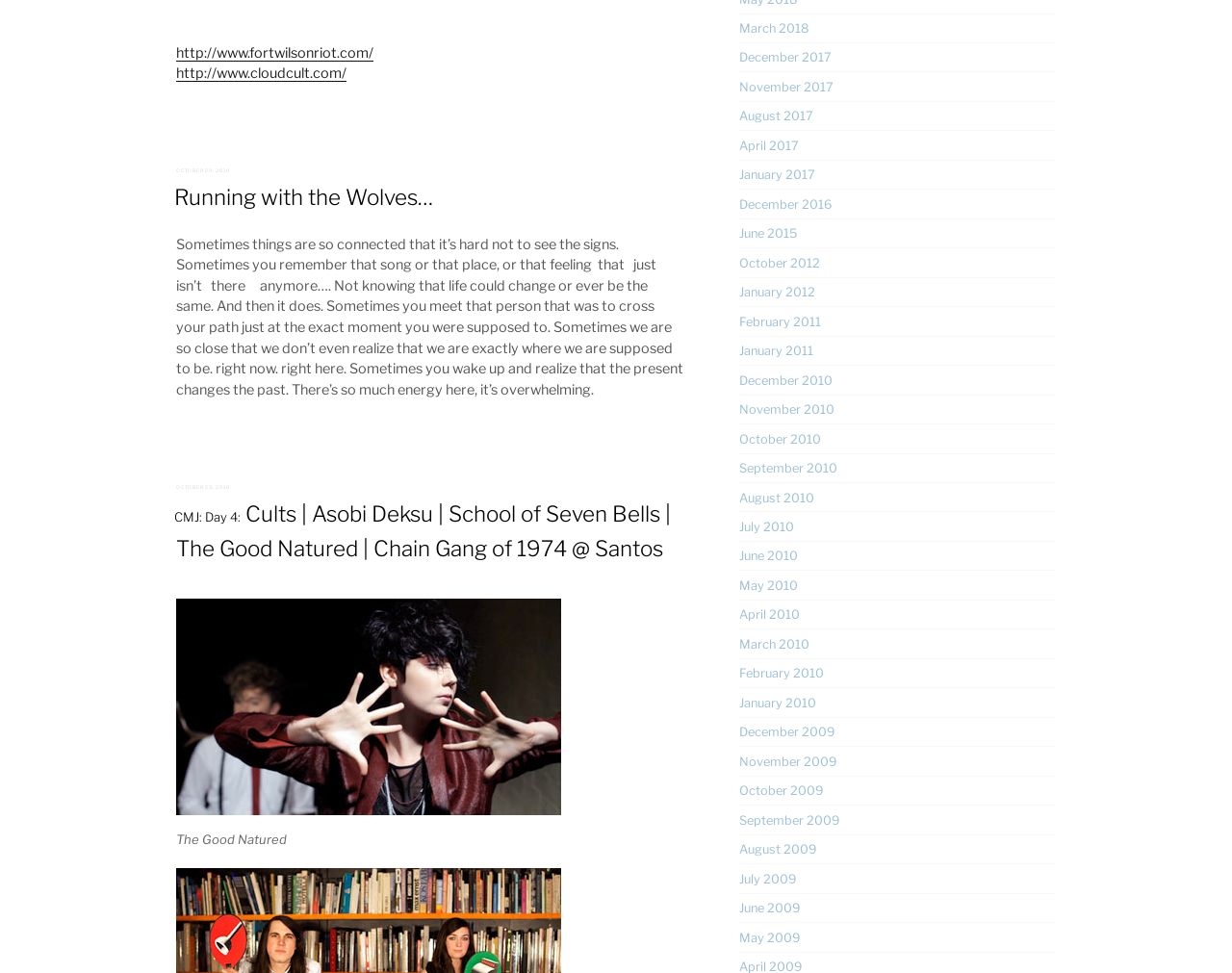Give a concise answer using only one word or phrase for this question:
What is the title of the second article?

CMJ: Day 4: Cults | Asobi Deksu | School of Seven Bells | The Good Natured | Chain Gang of 1974 @ Santos